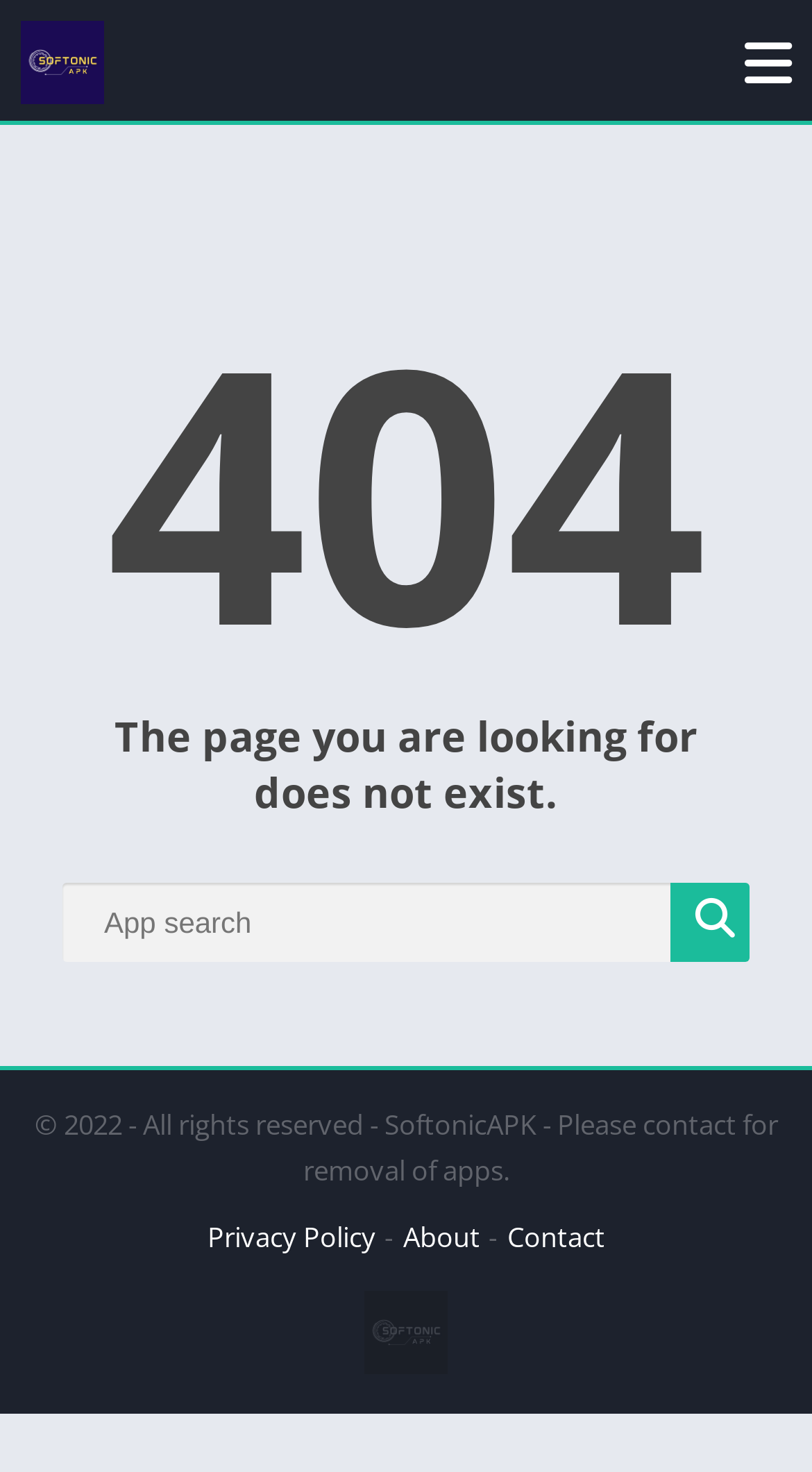How many links are in the footer?
We need a detailed and meticulous answer to the question.

I counted the number of link elements in the footer section of the page, which are 'Privacy Policy', 'About', and 'Contact', for a total of 3 links.